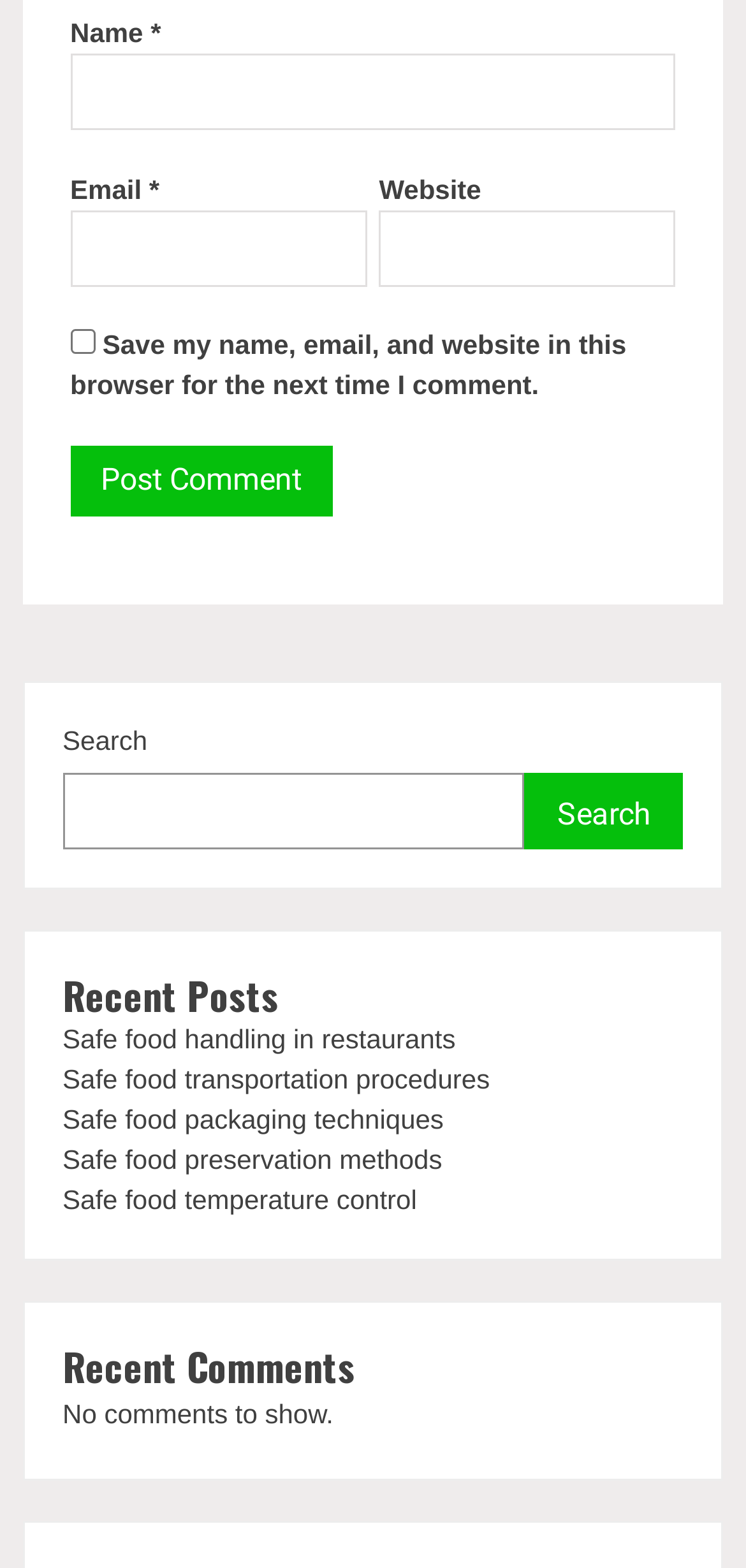Please answer the following query using a single word or phrase: 
Are there any comments to show?

No